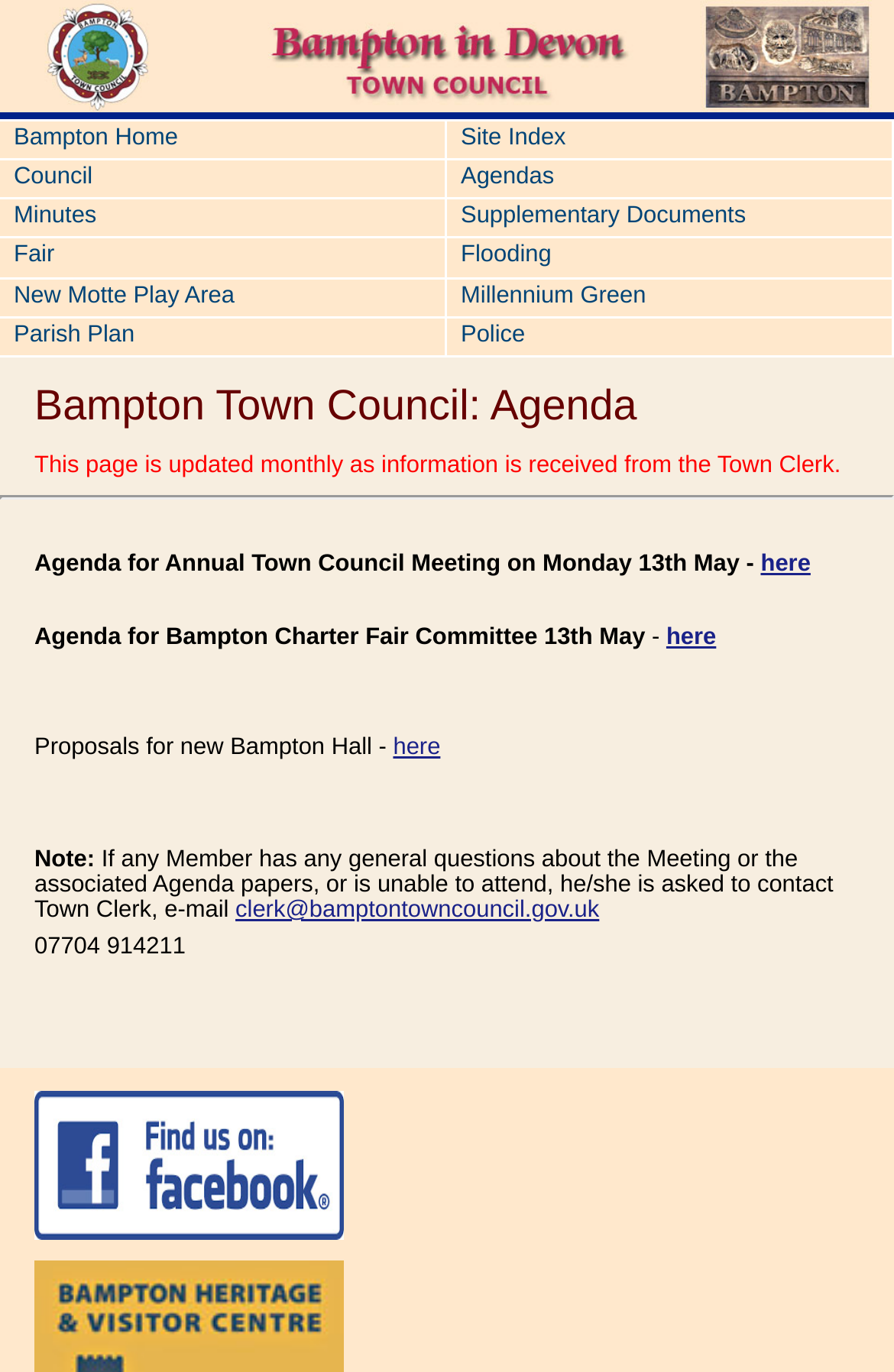Provide the bounding box coordinates for the UI element that is described as: "New Motte Play Area".

[0.0, 0.203, 0.5, 0.231]